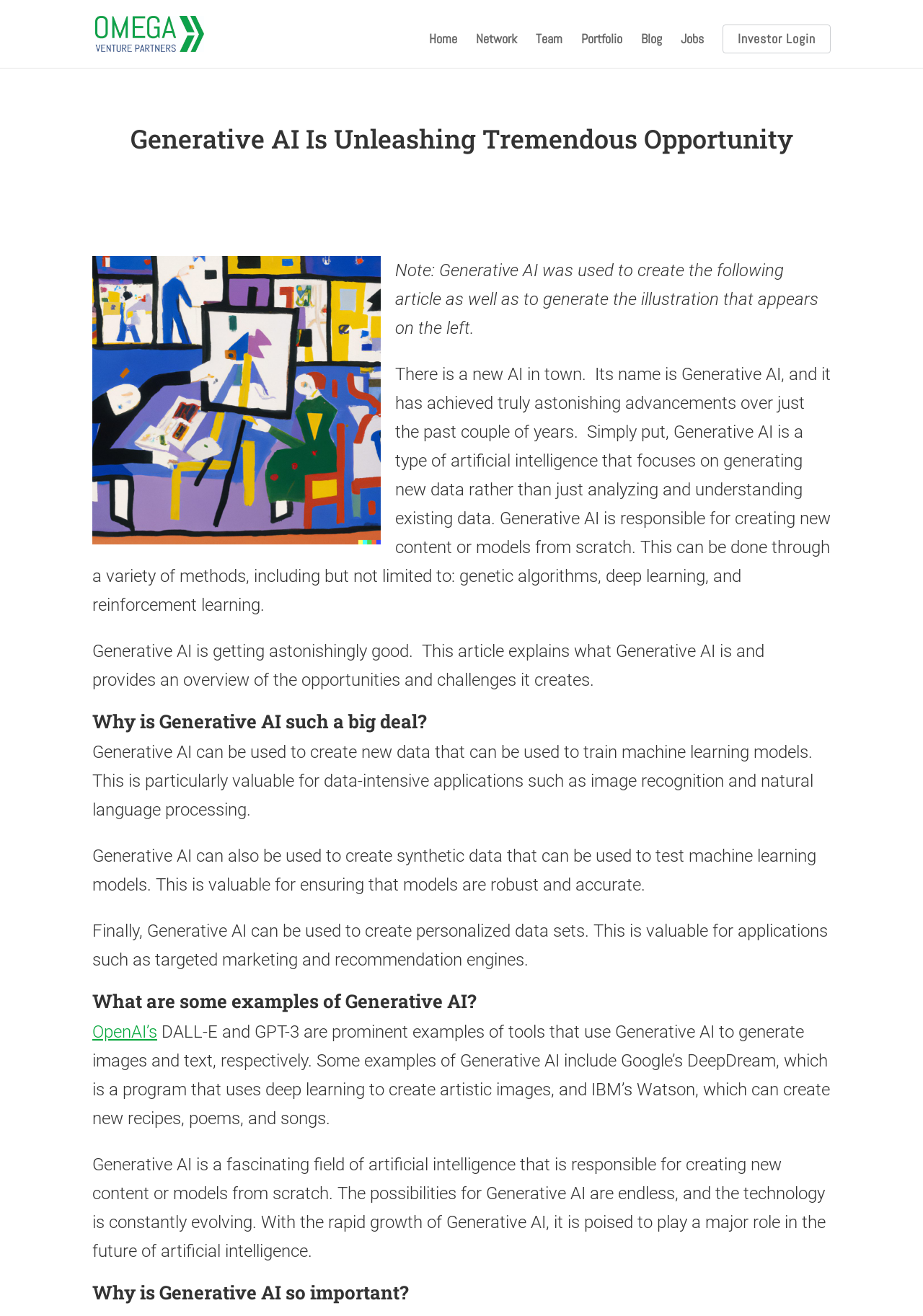What is the topic of the article on this webpage?
Analyze the screenshot and provide a detailed answer to the question.

I read the headings and text on the webpage and found that the article is about Generative AI, its opportunities, and its risks. The headings and text provide an overview of what Generative AI is, its applications, and its importance.